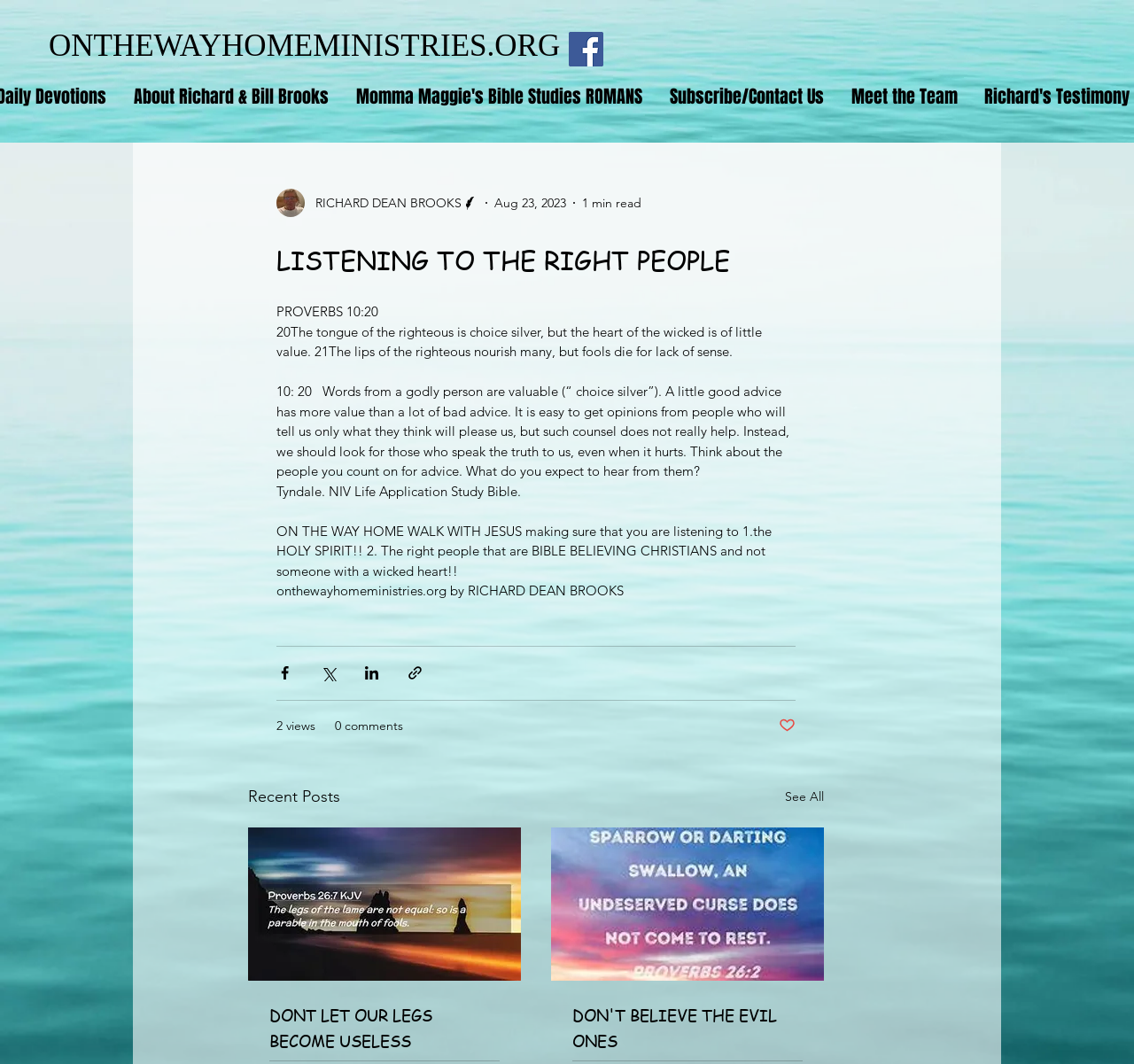Using the webpage screenshot, find the UI element described by Meet the Team. Provide the bounding box coordinates in the format (top-left x, top-left y, bottom-right x, bottom-right y), ensuring all values are floating point numbers between 0 and 1.

[0.739, 0.067, 0.856, 0.115]